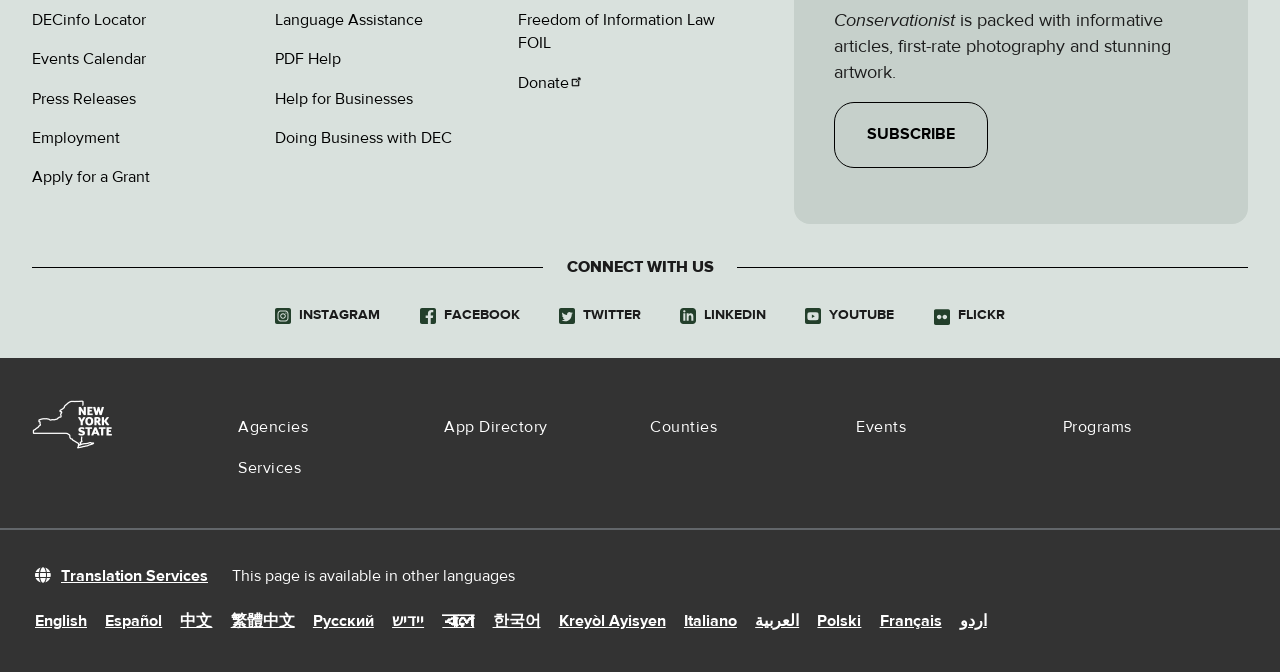Provide a brief response to the question below using one word or phrase:
What is the purpose of the 'Translate' navigation?

To translate the page